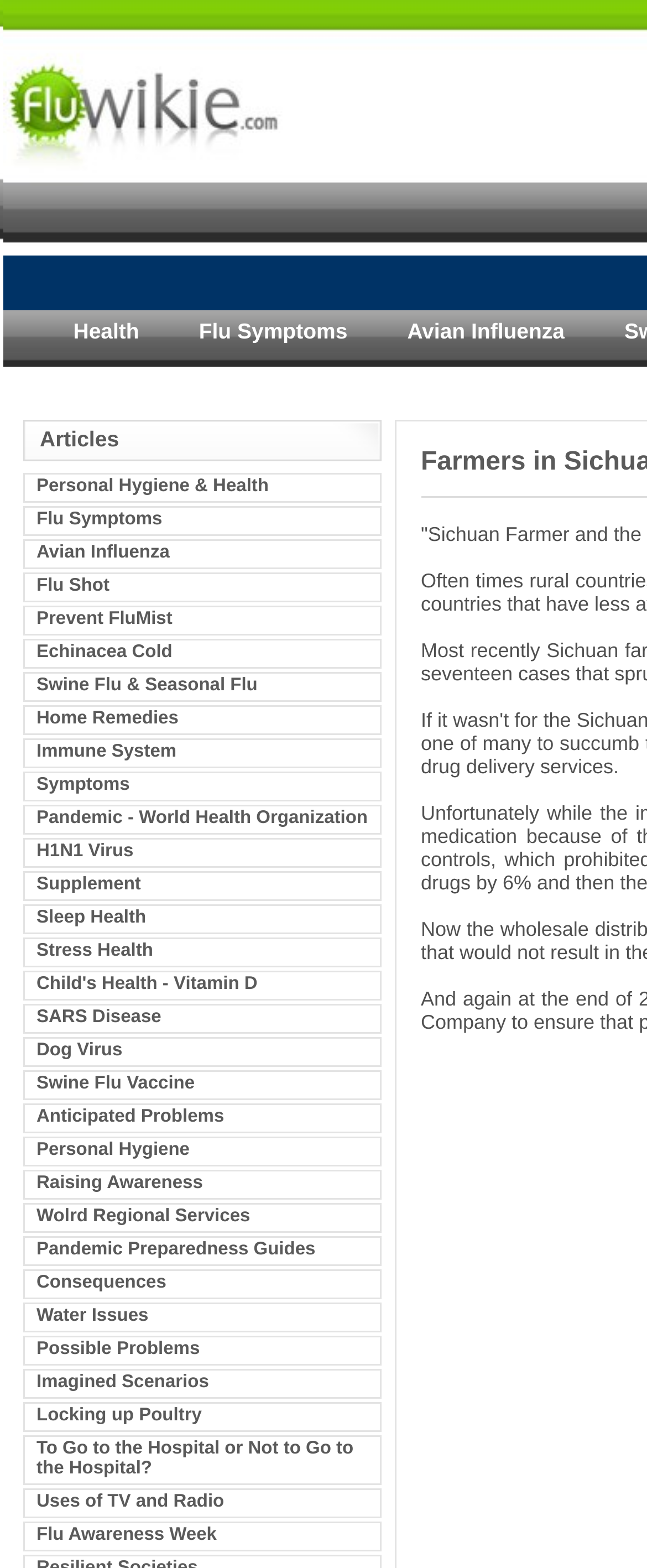Identify the bounding box coordinates of the area that should be clicked in order to complete the given instruction: "Click on Health link". The bounding box coordinates should be four float numbers between 0 and 1, i.e., [left, top, right, bottom].

[0.067, 0.198, 0.261, 0.224]